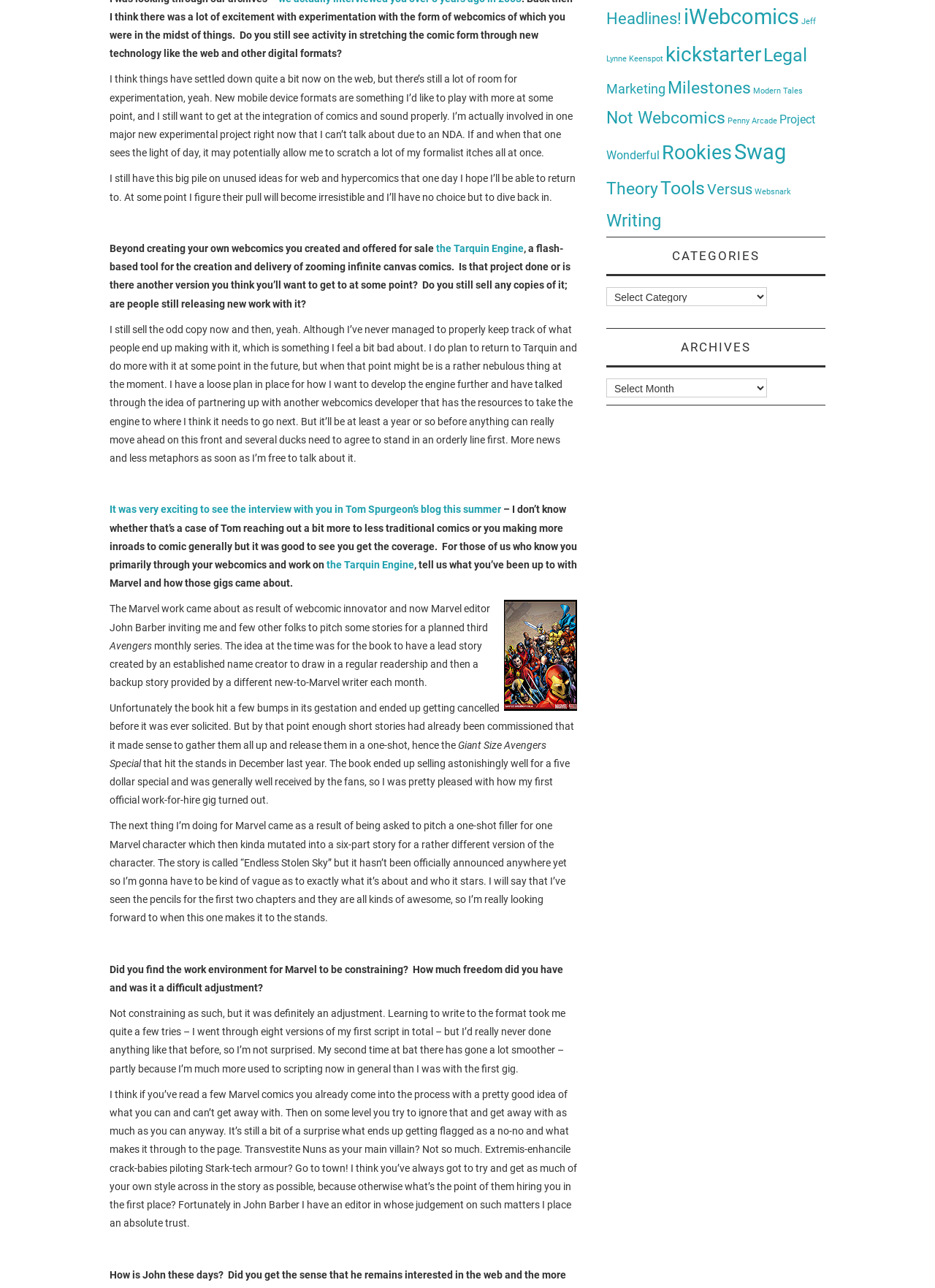Given the description: "Websnark", determine the bounding box coordinates of the UI element. The coordinates should be formatted as four float numbers between 0 and 1, [left, top, right, bottom].

[0.807, 0.145, 0.846, 0.153]